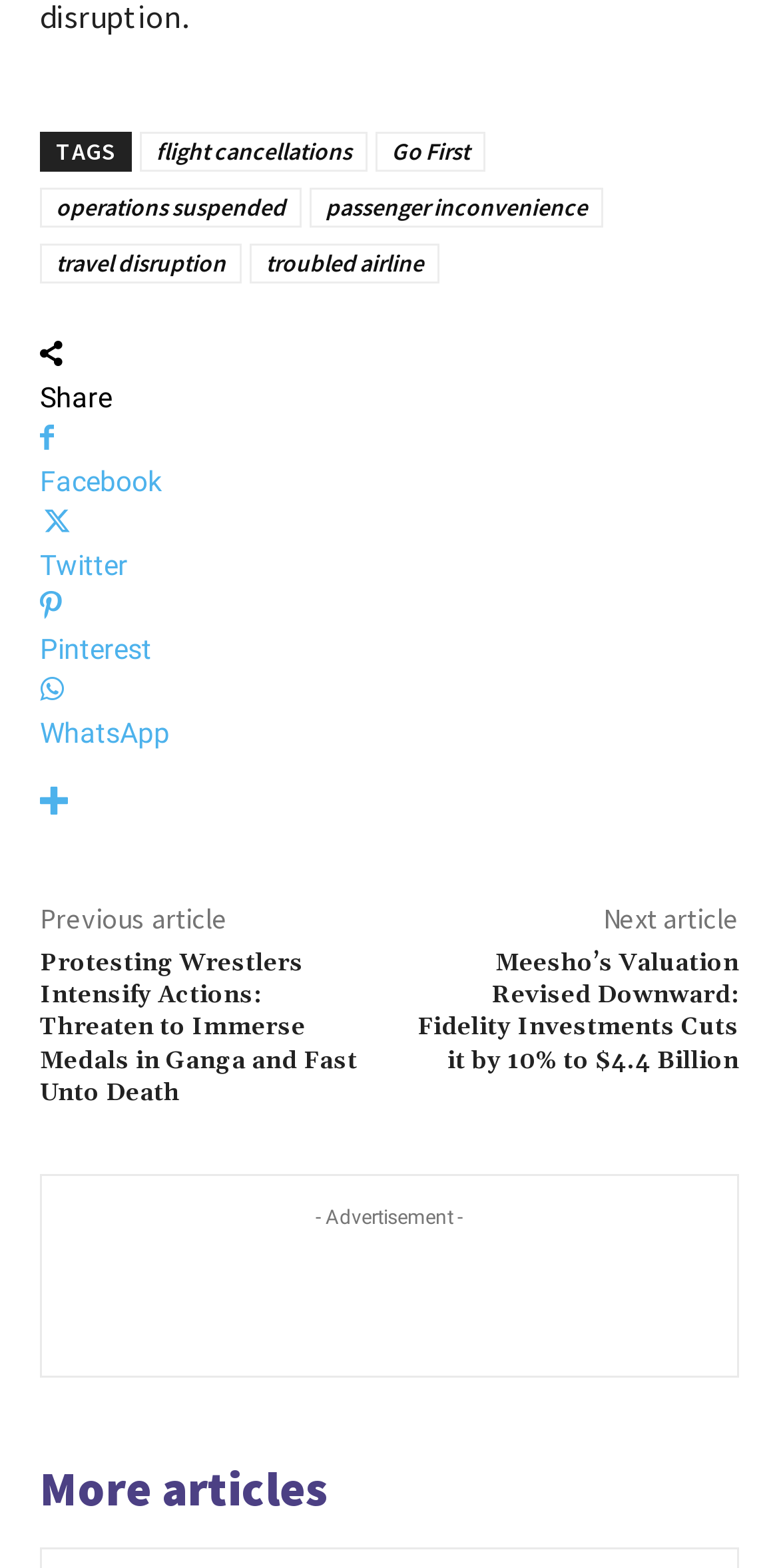Determine the bounding box coordinates of the UI element that matches the following description: "parent_node: - Advertisement -". The coordinates should be four float numbers between 0 and 1 in the format [left, top, right, bottom].

[0.054, 0.789, 0.946, 0.844]